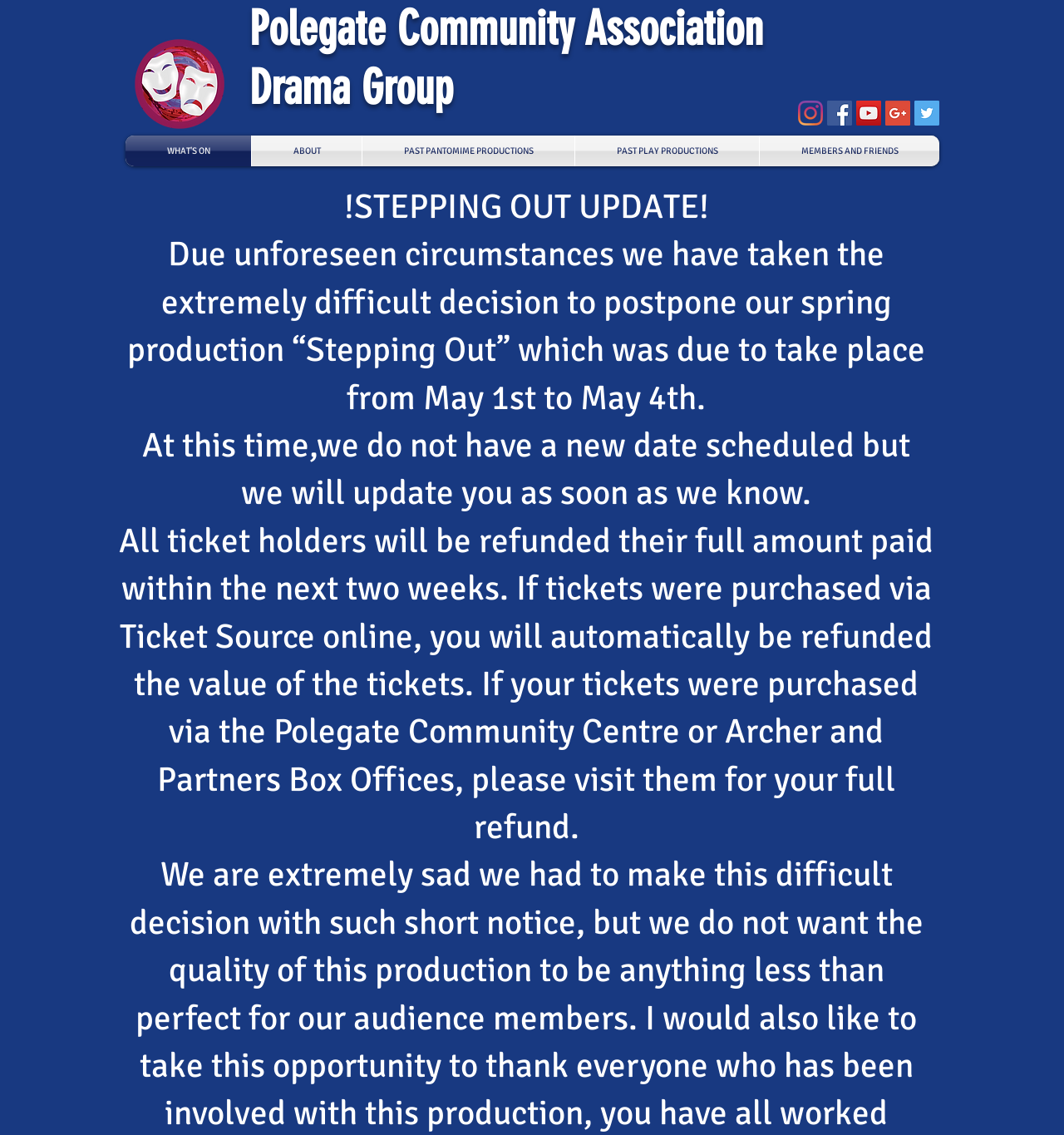Generate the text content of the main heading of the webpage.

Polegate Community Association
Drama Group